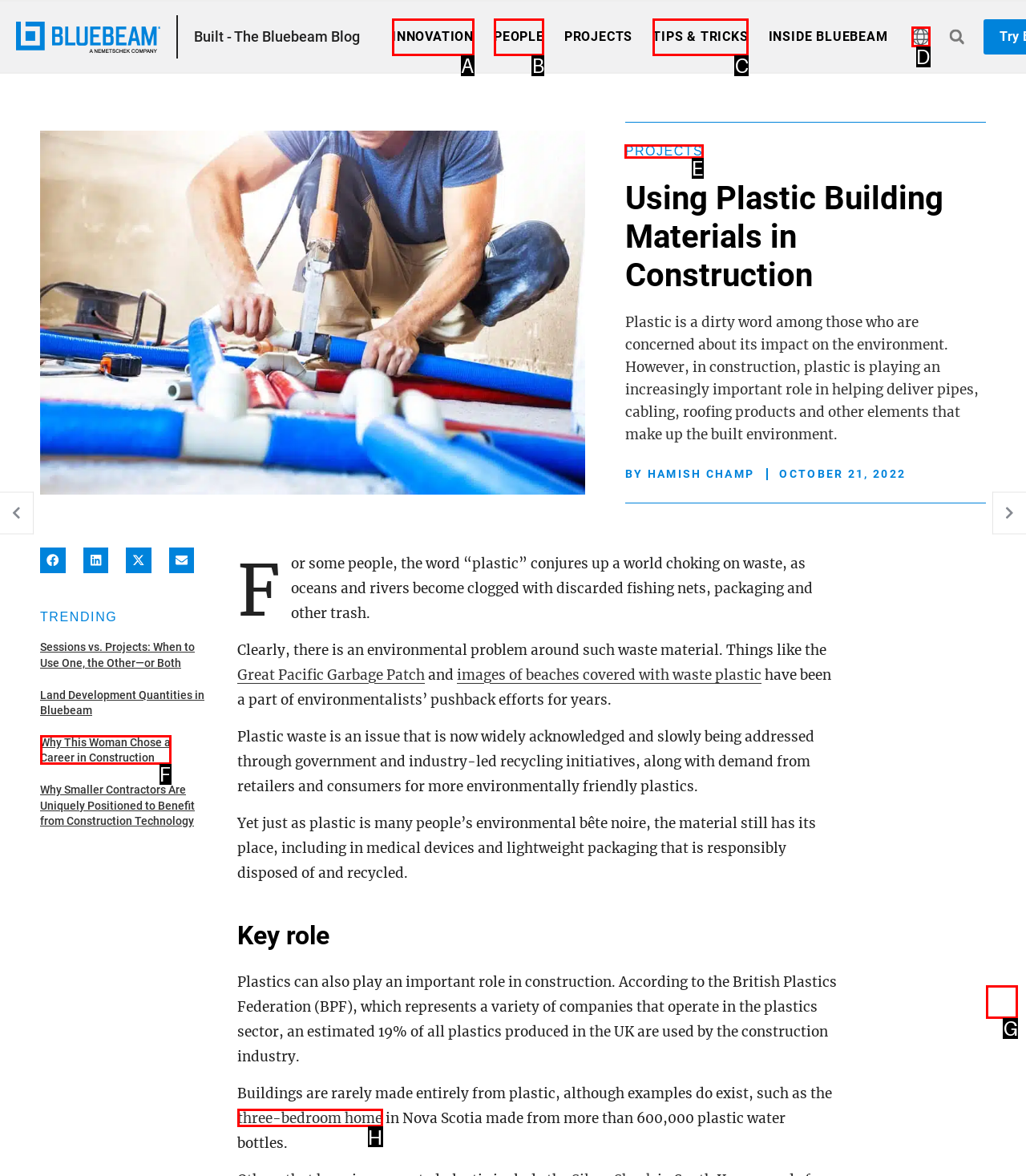From the available options, which lettered element should I click to complete this task: Follow the facebook link?

None